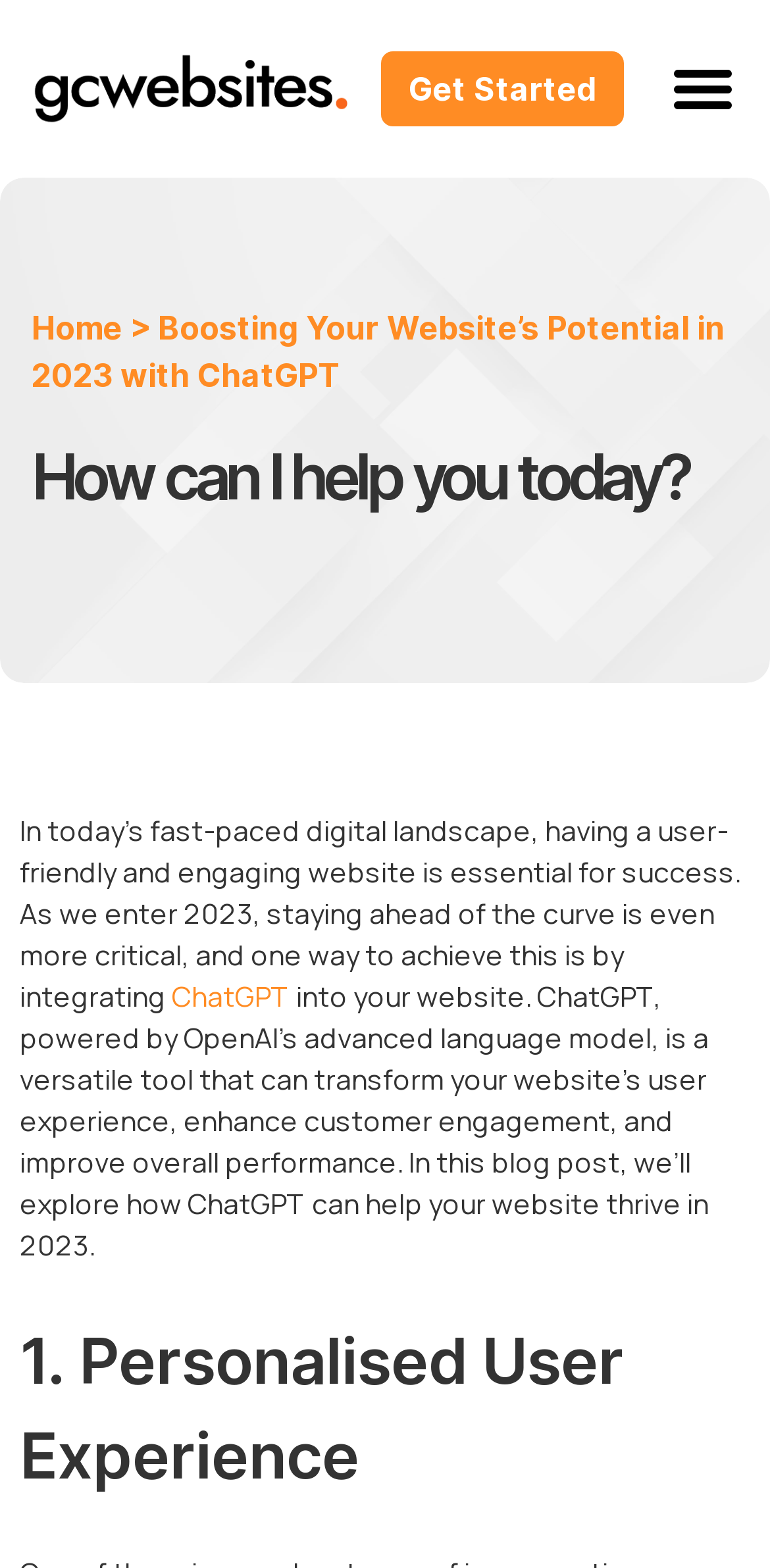Provide a thorough summary of the webpage.

The webpage is about utilizing ChatGPT to enhance website potential, with a focus on improving user experience and online success. At the top left corner, there is a GCWebsites logo, which is an image linked to the website's homepage. Next to it, on the top right corner, is a menu toggle button. 

Below the logo, there is a horizontal navigation menu with links to "Get Started" and "Home". The "Home" link is followed by a greater-than symbol. 

The main content of the webpage is divided into sections. The first section has a heading that asks "How can I help you today?" and is followed by a paragraph of text that discusses the importance of having a user-friendly and engaging website in today's digital landscape. This paragraph mentions ChatGPT as a tool that can transform a website's user experience and improve overall performance. 

There is a link to "ChatGPT" within the paragraph, which is highlighted as a key term. The text continues to explain how ChatGPT can help a website thrive in 2023. 

Further down the page, there is a heading titled "1. Personalised User Experience", which suggests that the webpage will explore different ways in which ChatGPT can benefit a website.